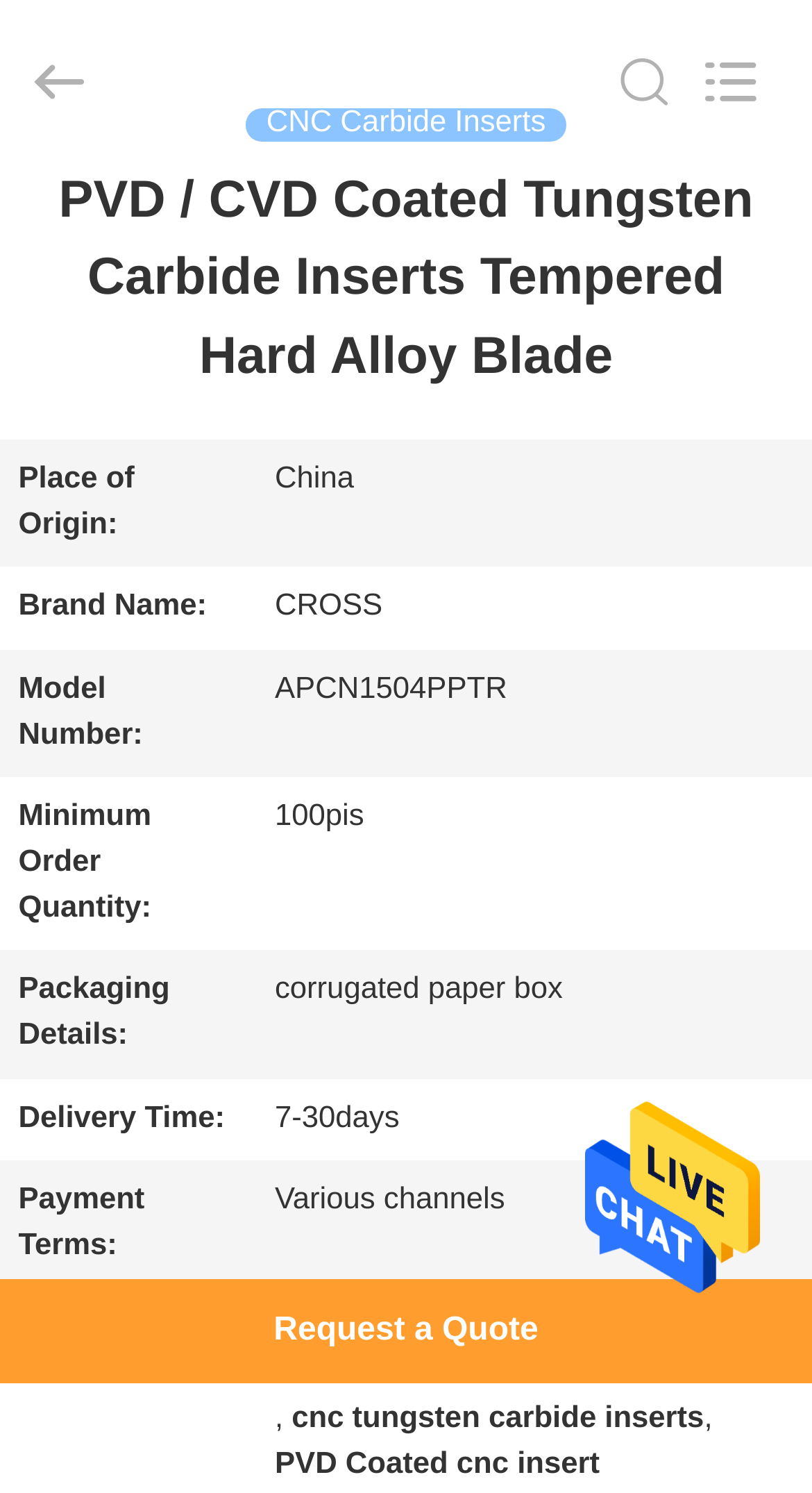Write an elaborate caption that captures the essence of the webpage.

This webpage is about PVD/CVD Coated Tungsten Carbide Inserts Tempered Hard Alloy Blade from China. At the top, there is a search box where users can input what they want to search for. Below the search box, there are seven links: HOME, PRODUCTS, ABOUT US, FACTORY TOUR, QUALITY CONTROL, CONTACT US, and NEWS, which are aligned horizontally.

On the left side of the page, there is a logo with the text "CNC Carbide Inserts" written next to it. Below the logo, there is a heading that repeats the title of the webpage. Under the heading, there is a table with six rows, each containing information about the product, including its place of origin, brand name, model number, minimum order quantity, packaging details, and delivery time.

At the bottom of the page, there is a link to request a quote and a copyright notice that states "Copyright © 2022 - 2023 cnccarbideinserts.com. All Rights Reserved." On the right side of the page, there is a link with no text, and below it, there are three headings: "CVD Coated tungsten carbide inserts", "cnc tungsten carbide inserts", and "PVD Coated cnc insert", which are stacked vertically.